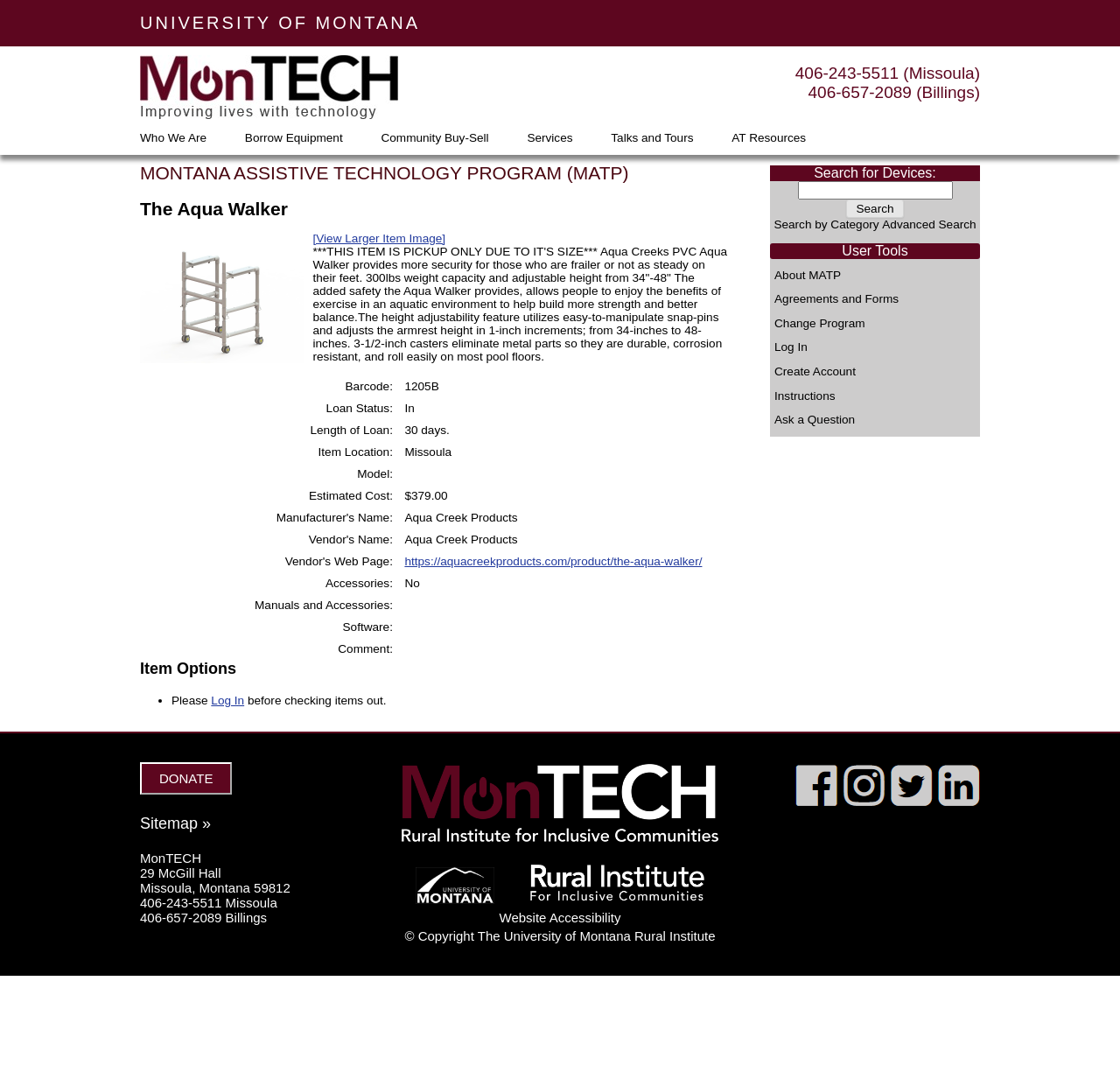What is the estimated cost of the Aqua Walker?
Please respond to the question with a detailed and thorough explanation.

The estimated cost of the Aqua Walker can be found in the product details section, where it is mentioned as 'Estimated Cost: $379.00'.